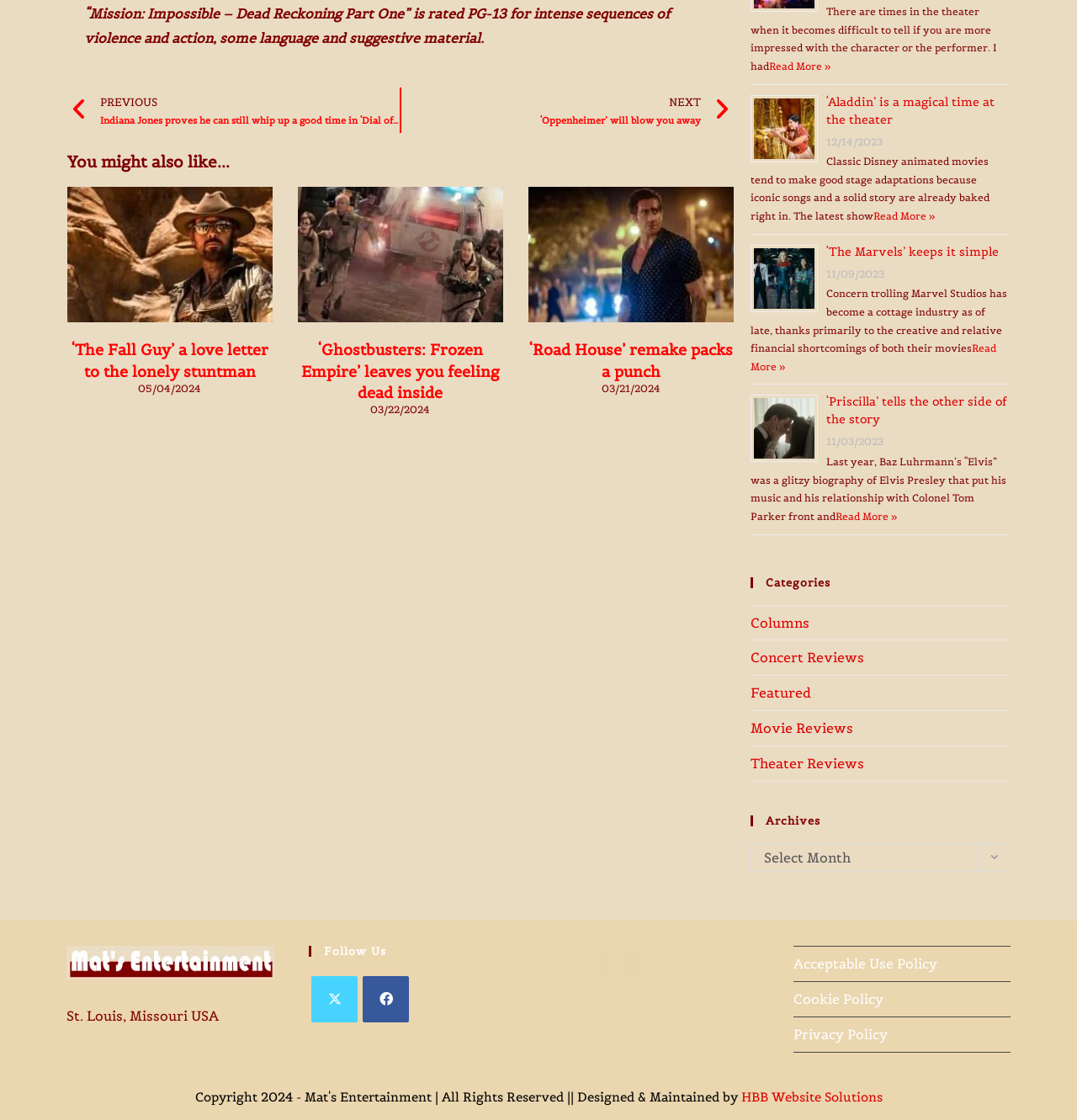What is the date of the article '‘The Fall Guy’ a love letter to the lonely stuntman'?
Answer the question based on the image using a single word or a brief phrase.

05/04/2024